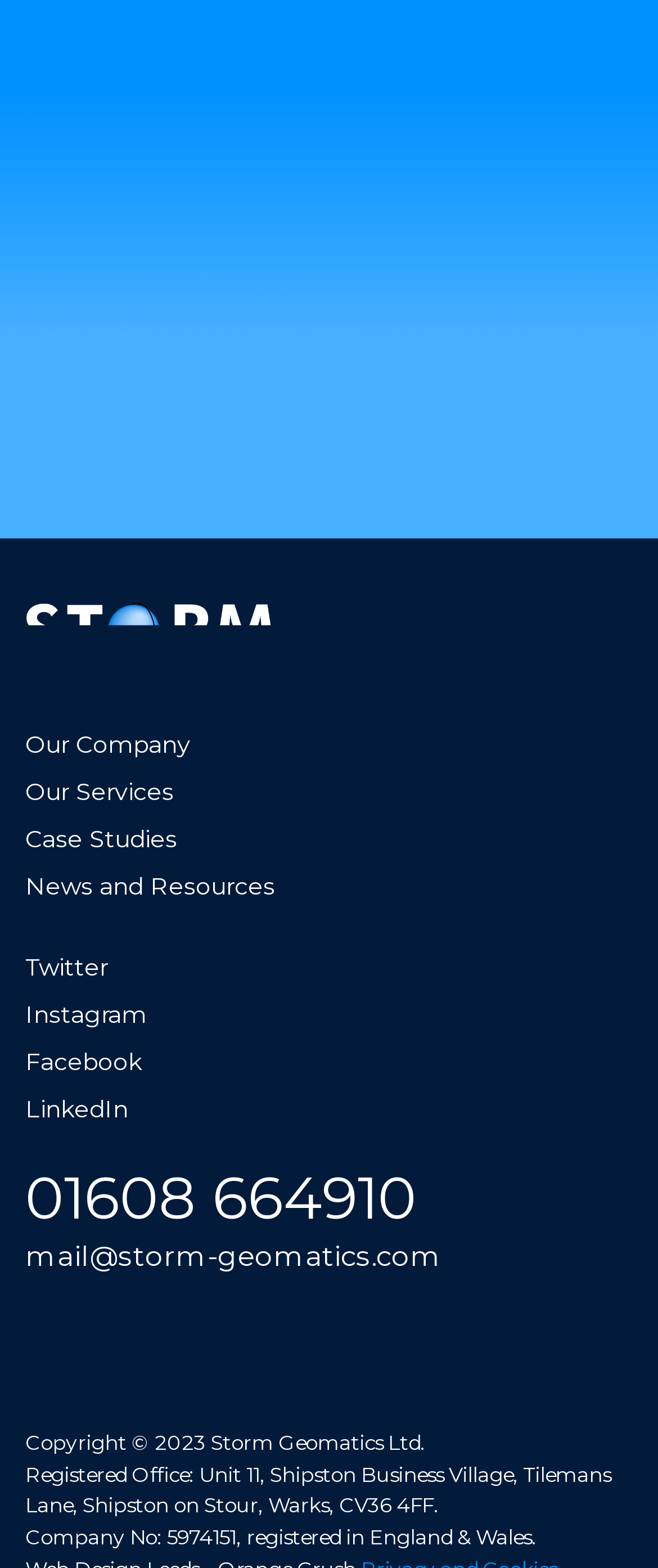What is the company's phone number?
Give a detailed response to the question by analyzing the screenshot.

The phone number can be found in the top section of the webpage, next to the 'Call' text, and also at the bottom of the webpage in the contact information section.